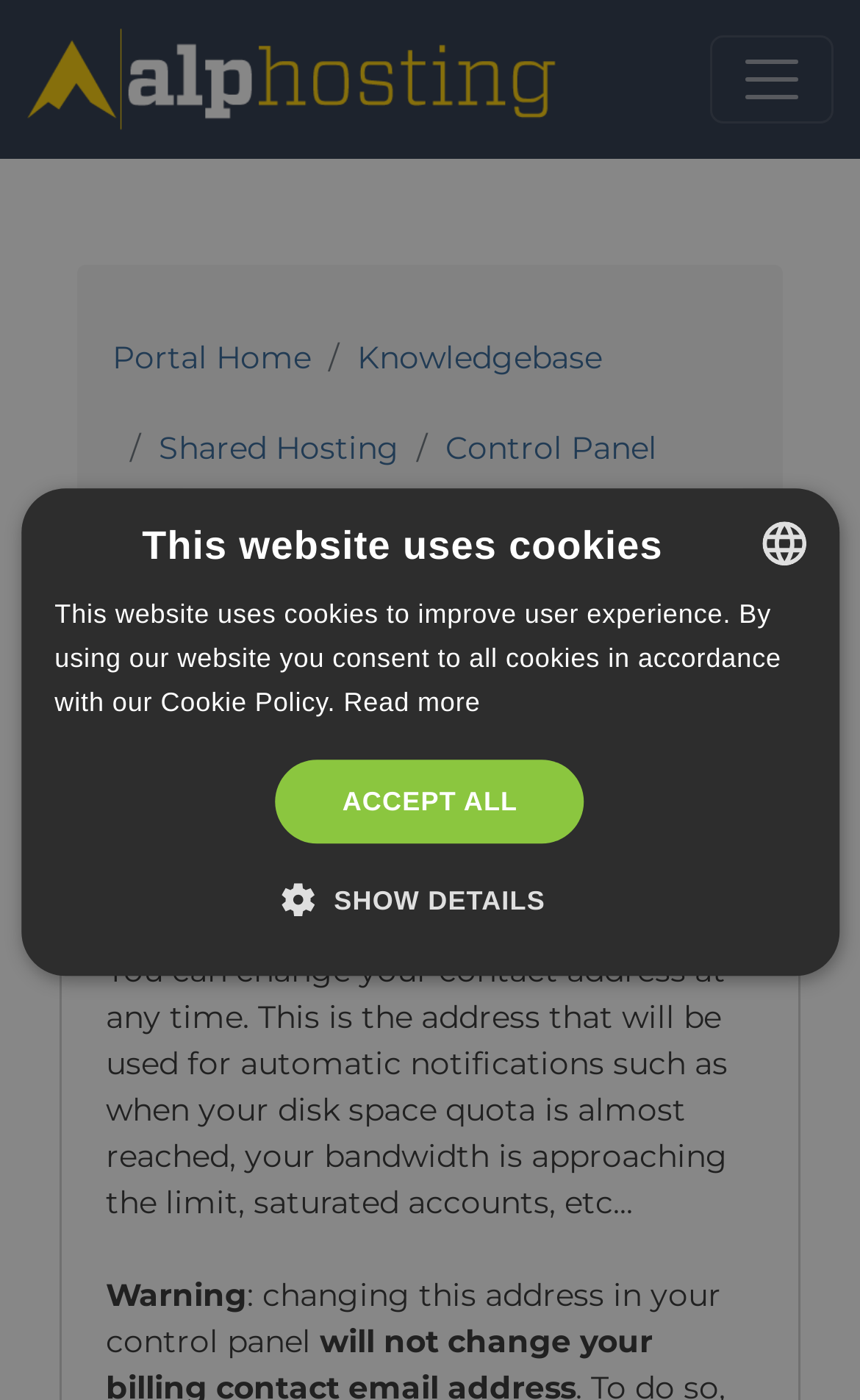Please identify the bounding box coordinates of the element's region that I should click in order to complete the following instruction: "Click the logo". The bounding box coordinates consist of four float numbers between 0 and 1, i.e., [left, top, right, bottom].

[0.031, 0.013, 0.646, 0.101]